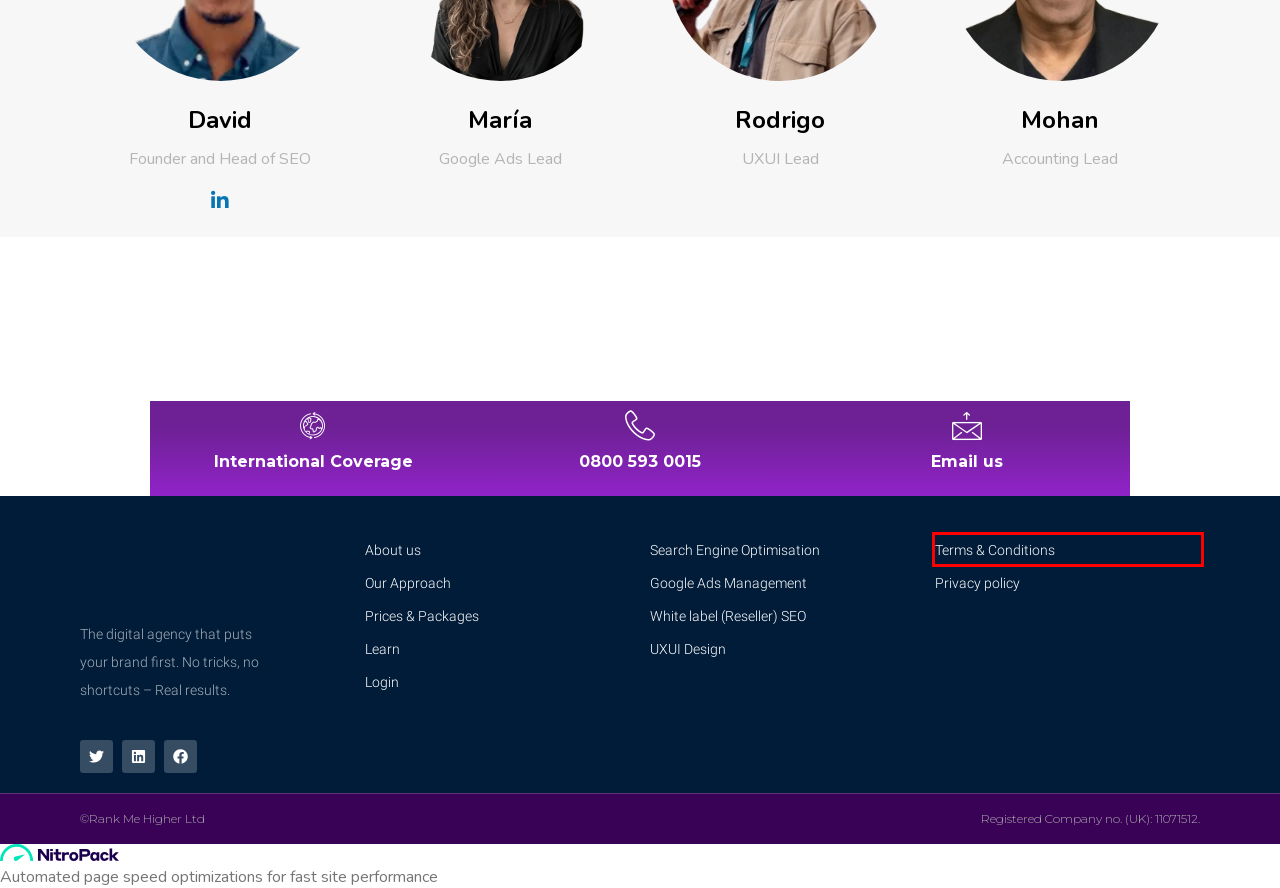Look at the screenshot of a webpage, where a red bounding box highlights an element. Select the best description that matches the new webpage after clicking the highlighted element. Here are the candidates:
A. UX/UI Design Services — Innovative & User-Centric Solutions
B. Affordable SEO & Google Ads Plans | Rank Me Higher
C. Terms and Conditions — Rank Me Higher
D. Outcomes, Results and Reviews | Rank Me Higher
E. SEO Solutions and Services | Rank Me Higher
F. Privacy Policy — Rank Me Higher
G. White Label SEO Solutions - Outsource & Resell SEO
H. Google Ads Agency in London — Advertise your business

C